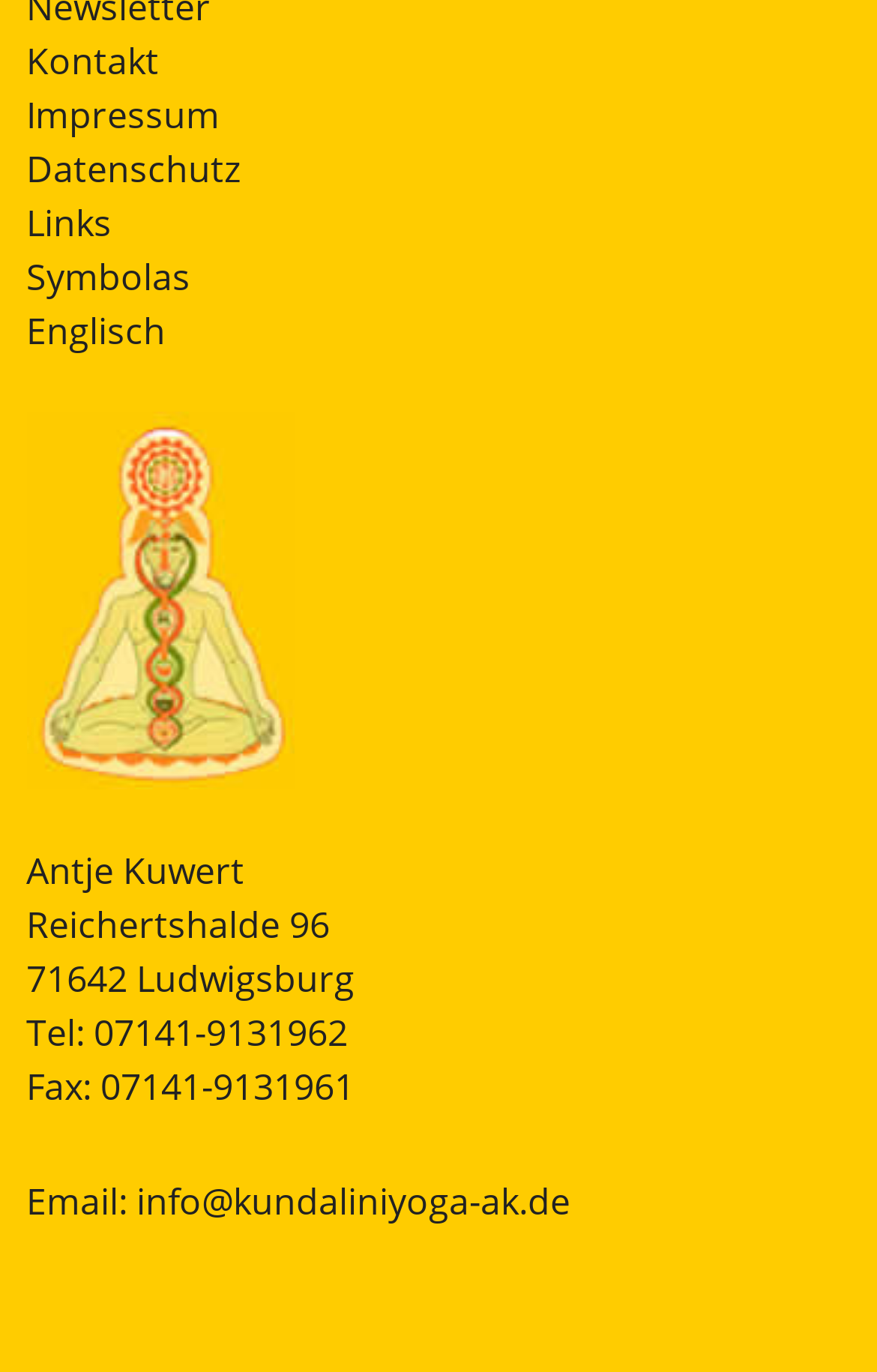What is the purpose of the webpage?
Craft a detailed and extensive response to the question.

Although the meta description is empty, I inferred the purpose of the webpage by analyzing the content. The presence of links like 'Symbolas' and 'Kontakt' and the image 'Yogi Footer' suggests that the webpage is related to Kundalini Yoga. Additionally, the email address 'info@kundaliniyoga-ak.de' further supports this inference.